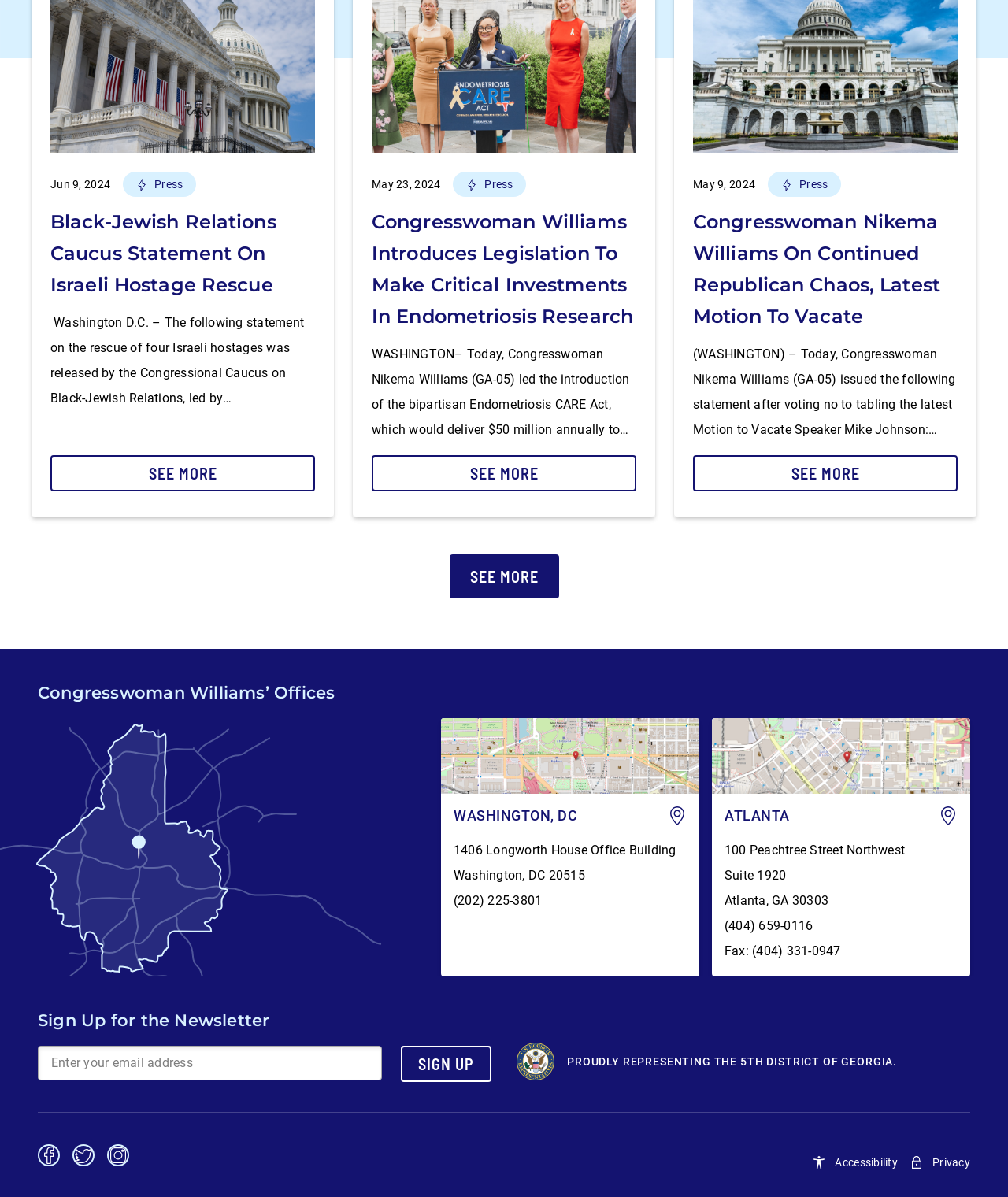Using the given element description, provide the bounding box coordinates (top-left x, top-left y, bottom-right x, bottom-right y) for the corresponding UI element in the screenshot: aria-label="instagram"

[0.106, 0.956, 0.128, 0.974]